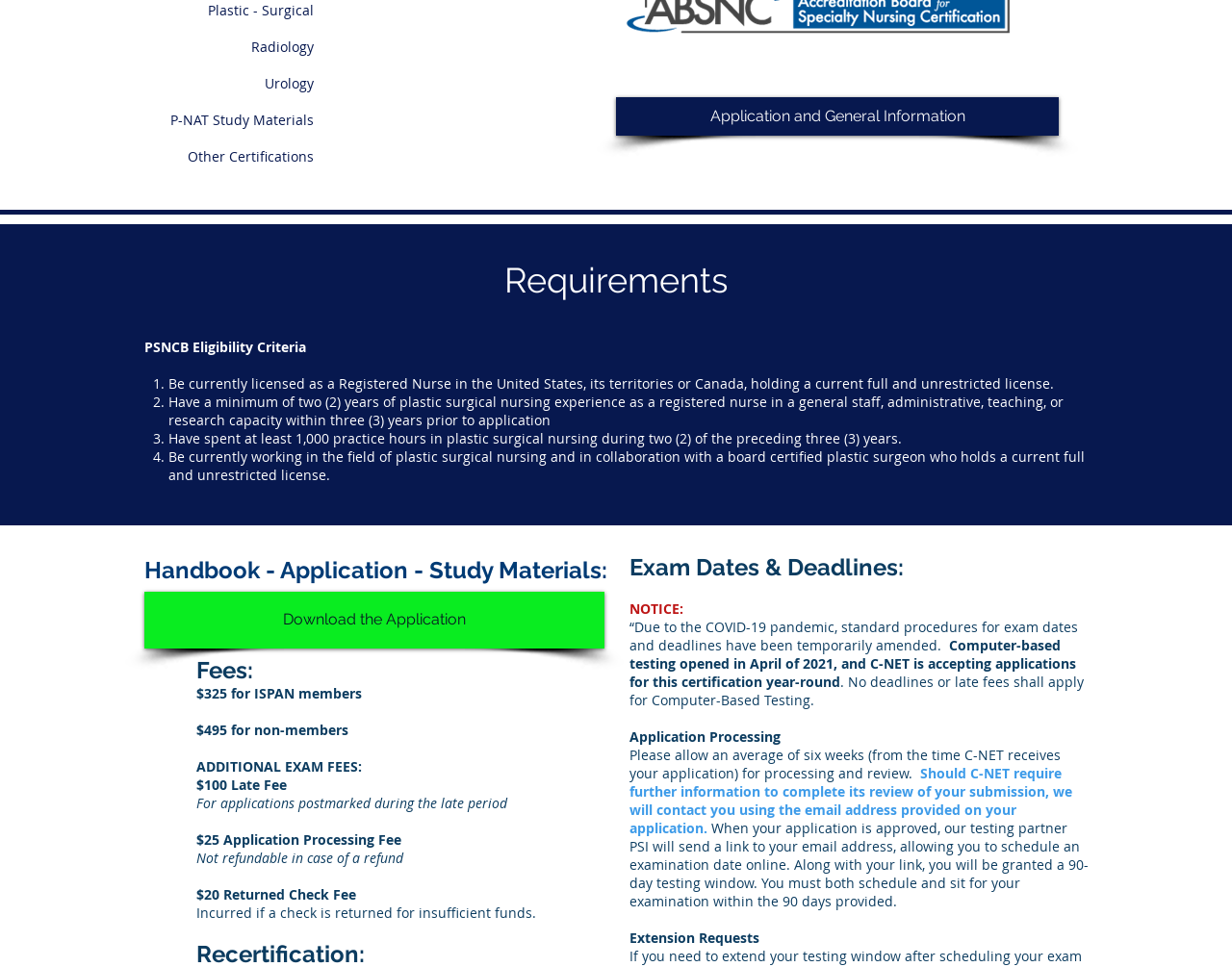Locate the UI element that matches the description Application and General Information in the webpage screenshot. Return the bounding box coordinates in the format (top-left x, top-left y, bottom-right x, bottom-right y), with values ranging from 0 to 1.

[0.5, 0.1, 0.859, 0.14]